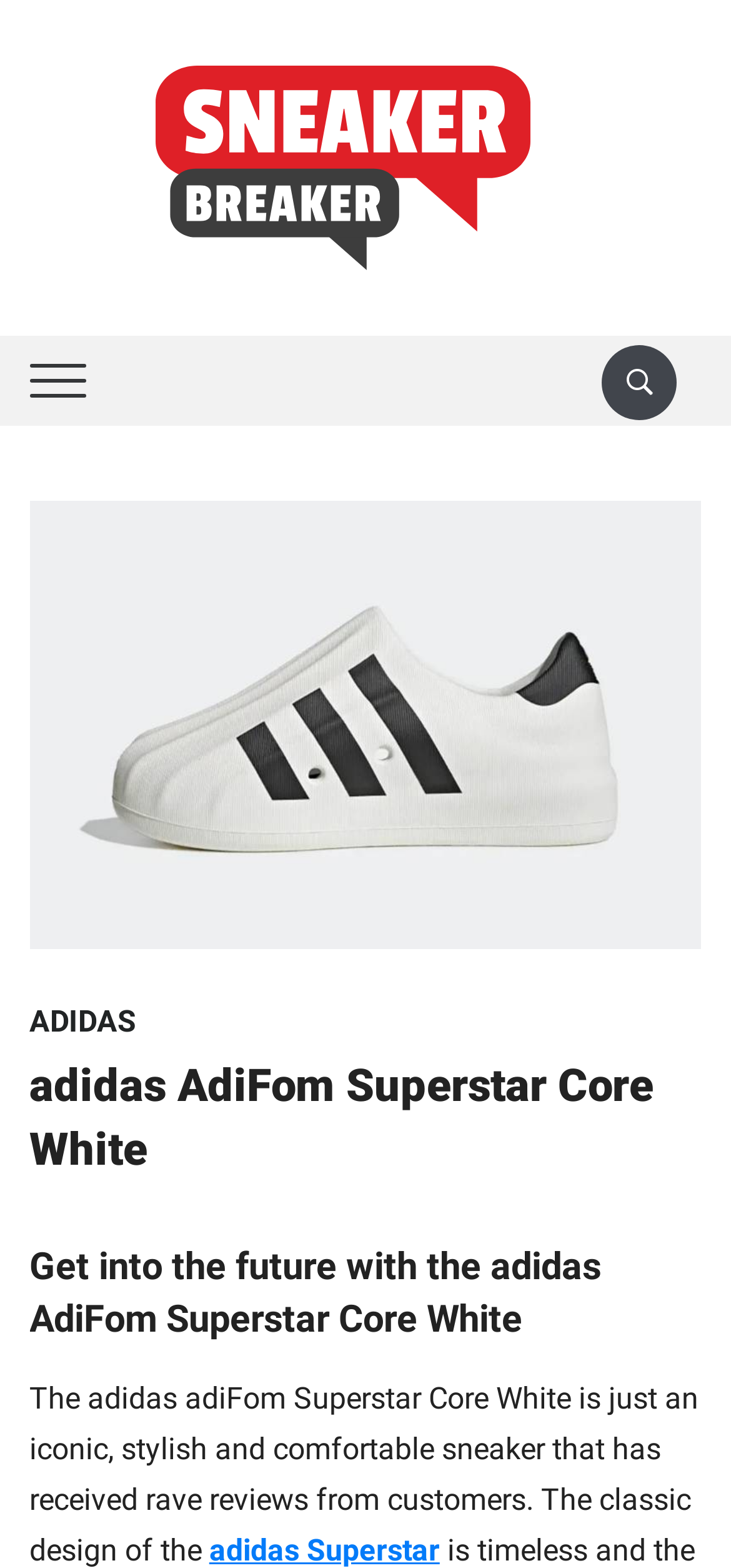Locate the bounding box of the user interface element based on this description: "Plan Archdale - PDF Download".

None